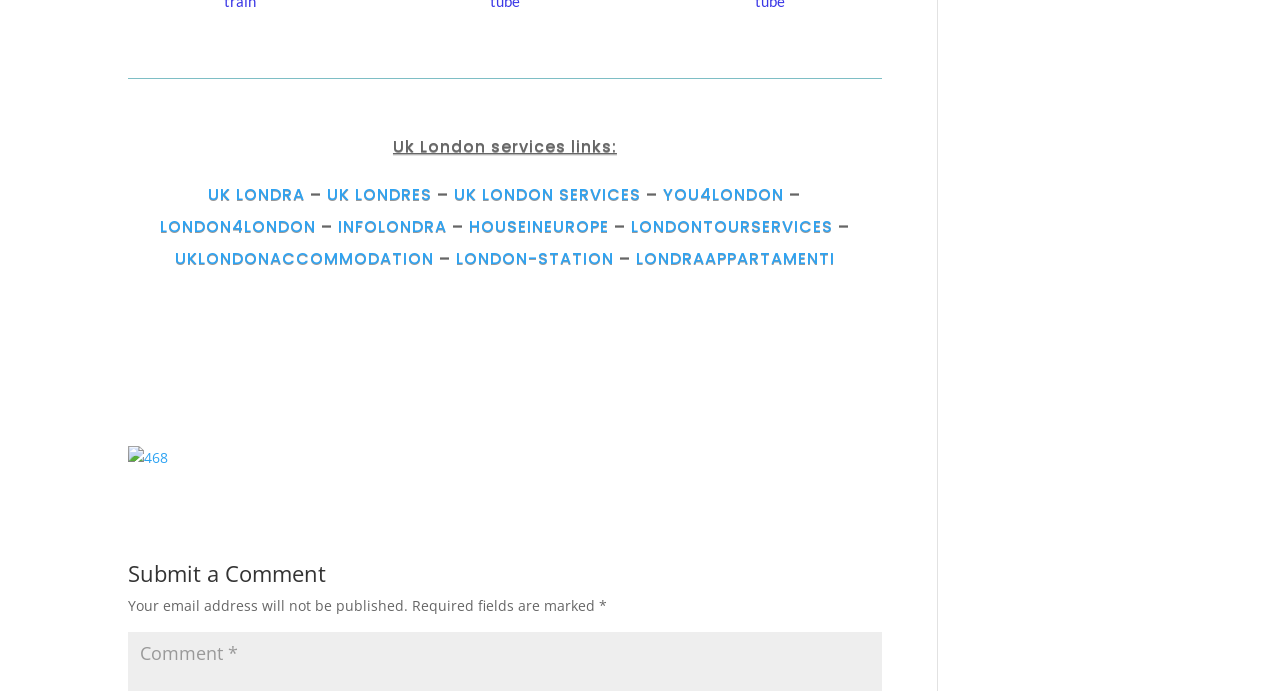Identify the bounding box for the UI element specified in this description: "UK LONDON SERVICES". The coordinates must be four float numbers between 0 and 1, formatted as [left, top, right, bottom].

[0.355, 0.265, 0.501, 0.298]